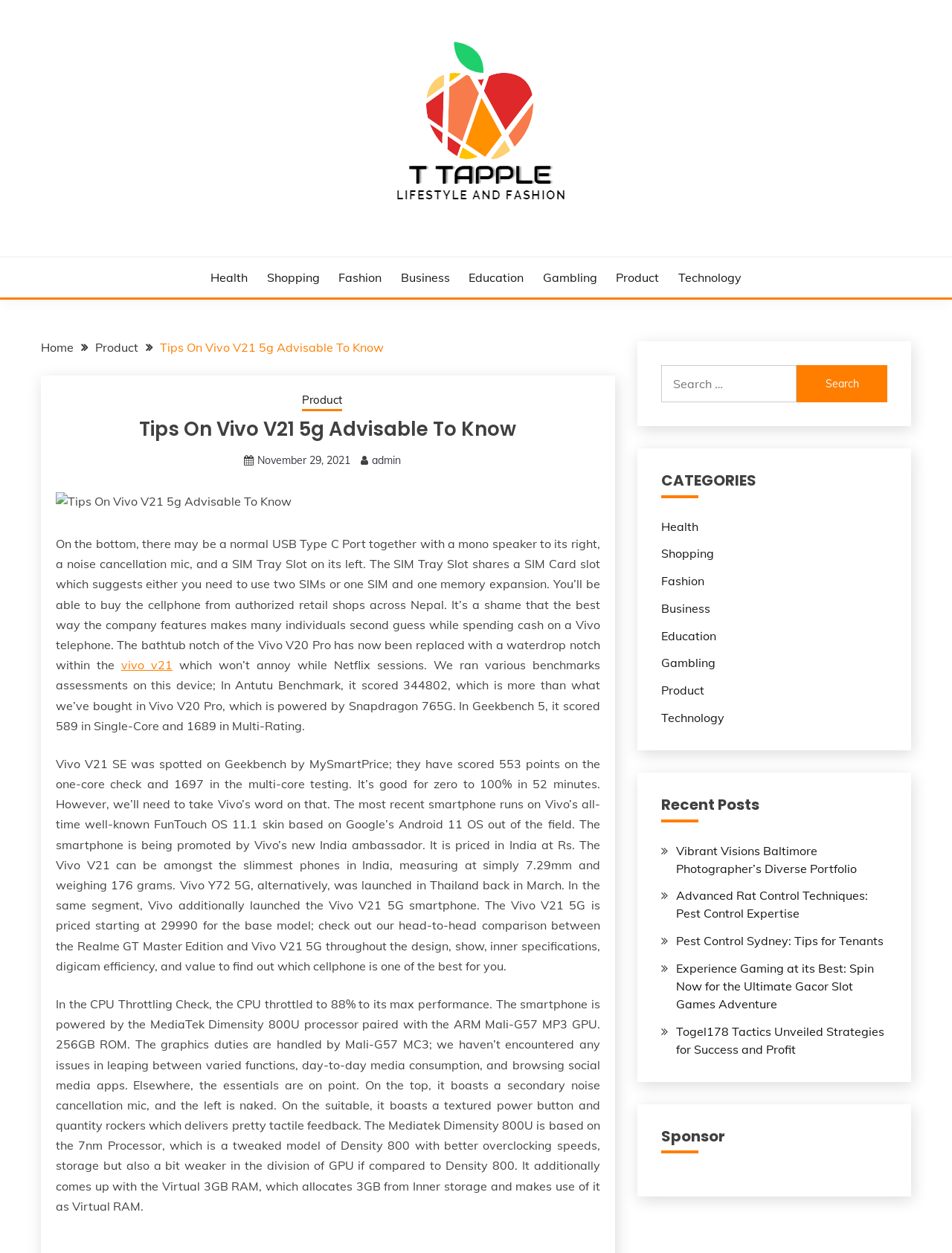Please provide a detailed answer to the question below by examining the image:
What is the name of the phone model being discussed?

The webpage is discussing the Vivo V21 5G phone model, which is evident from the text content and the image of the phone on the webpage.